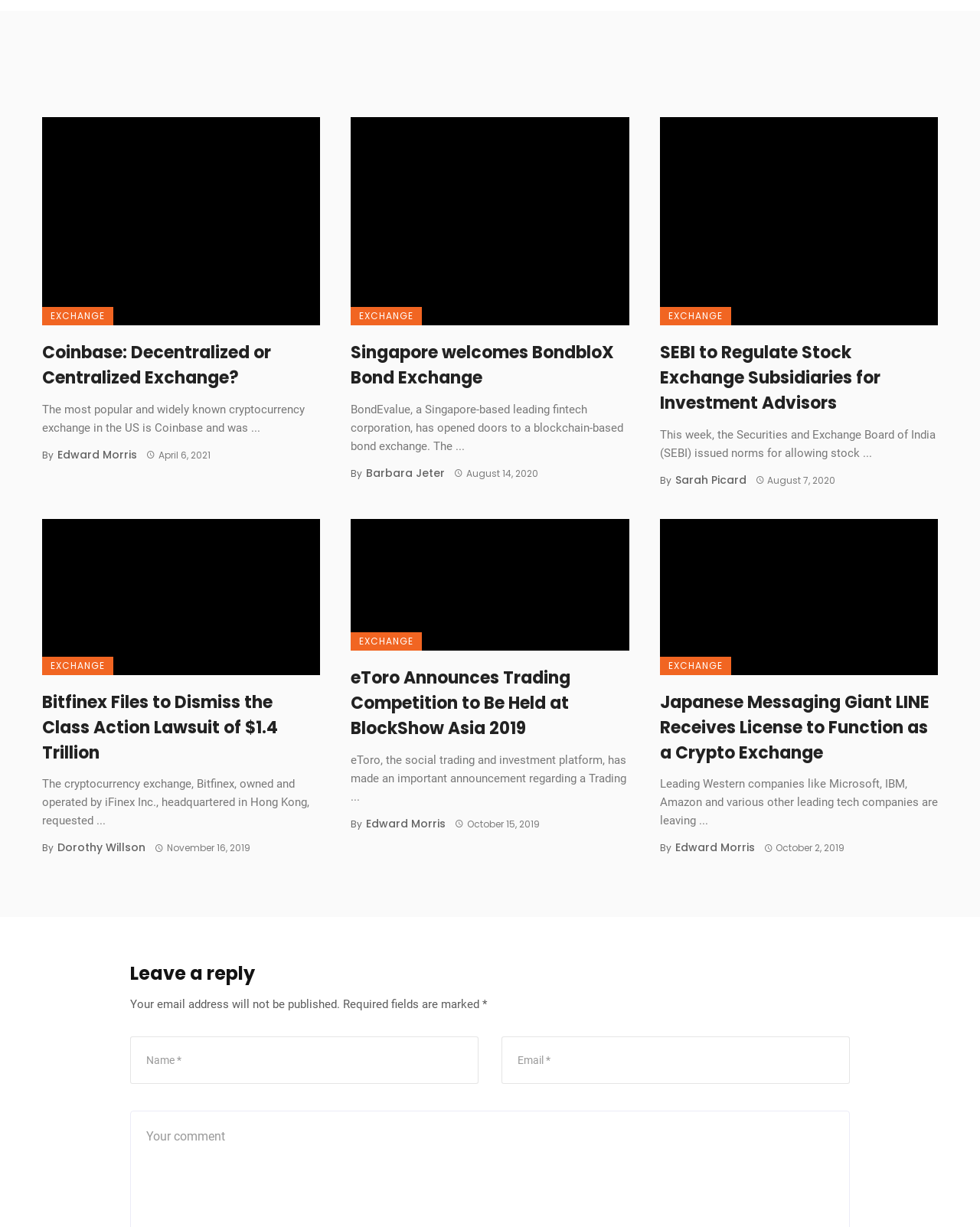What is the date of the third article?
Based on the visual content, answer with a single word or a brief phrase.

August 7, 2020